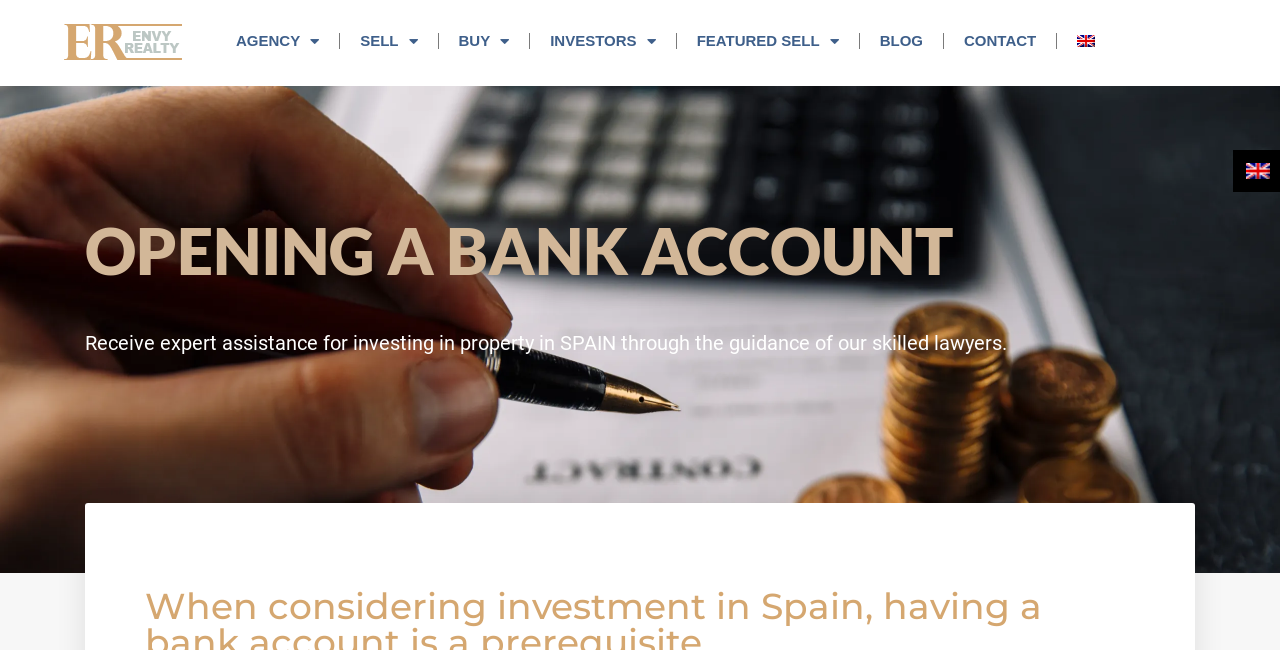Locate the bounding box coordinates of the element you need to click to accomplish the task described by this instruction: "Go to BLOG".

[0.672, 0.028, 0.737, 0.098]